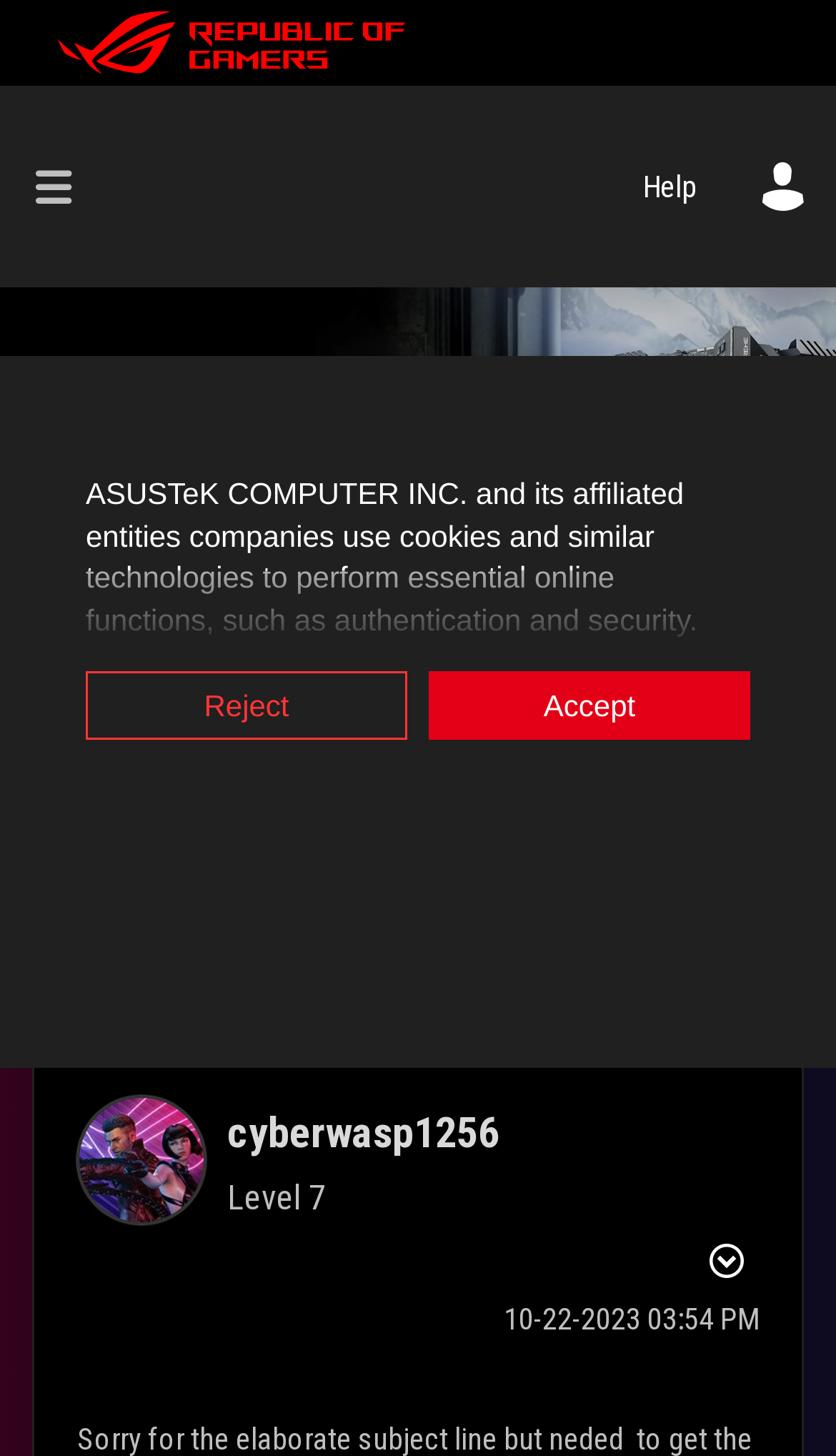Please predict the bounding box coordinates of the element's region where a click is necessary to complete the following instruction: "Show post option menu". The coordinates should be represented by four float numbers between 0 and 1, i.e., [left, top, right, bottom].

[0.821, 0.843, 0.908, 0.888]